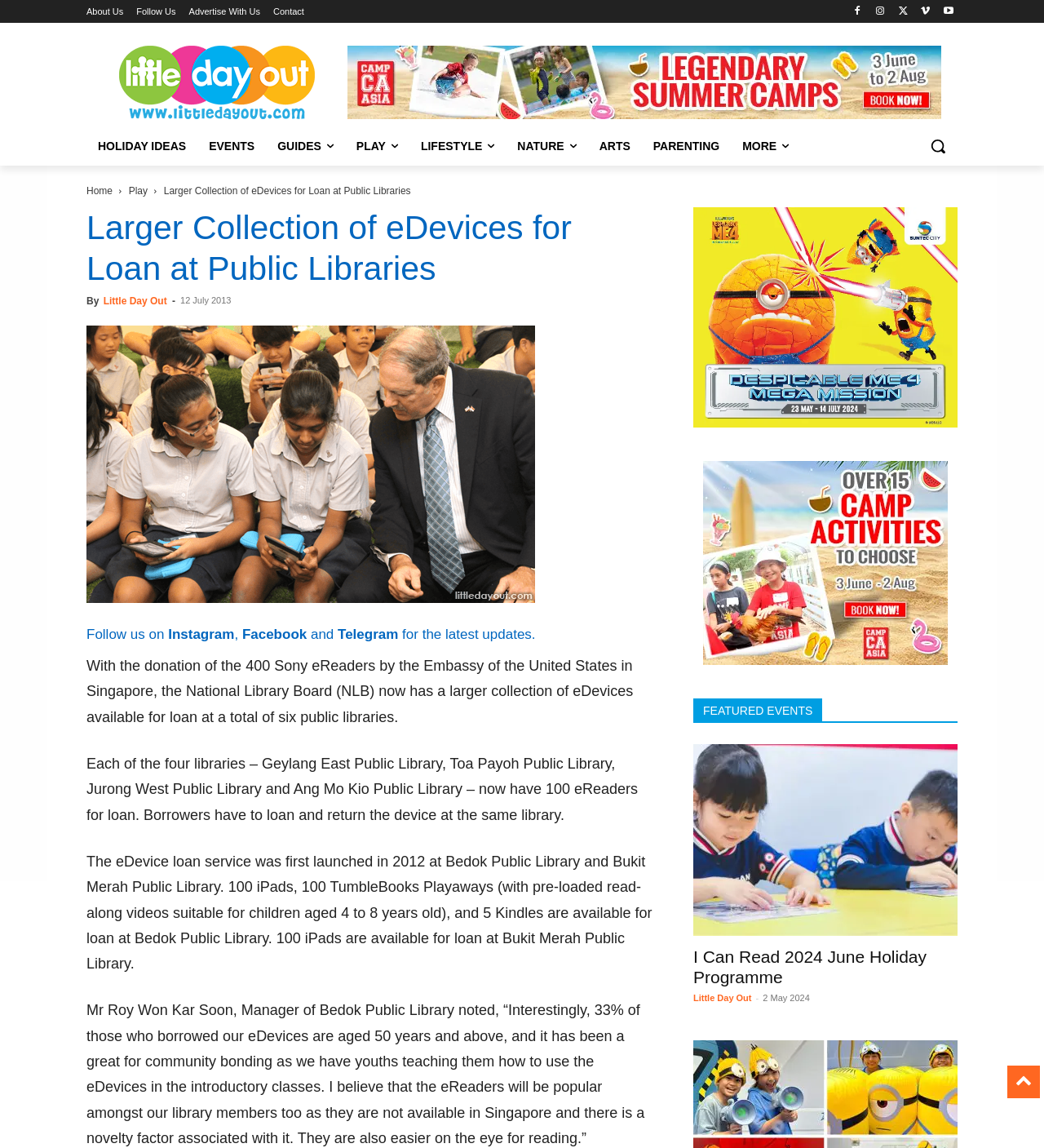Locate the bounding box coordinates of the clickable part needed for the task: "Go to the 'Home' page".

[0.083, 0.161, 0.108, 0.171]